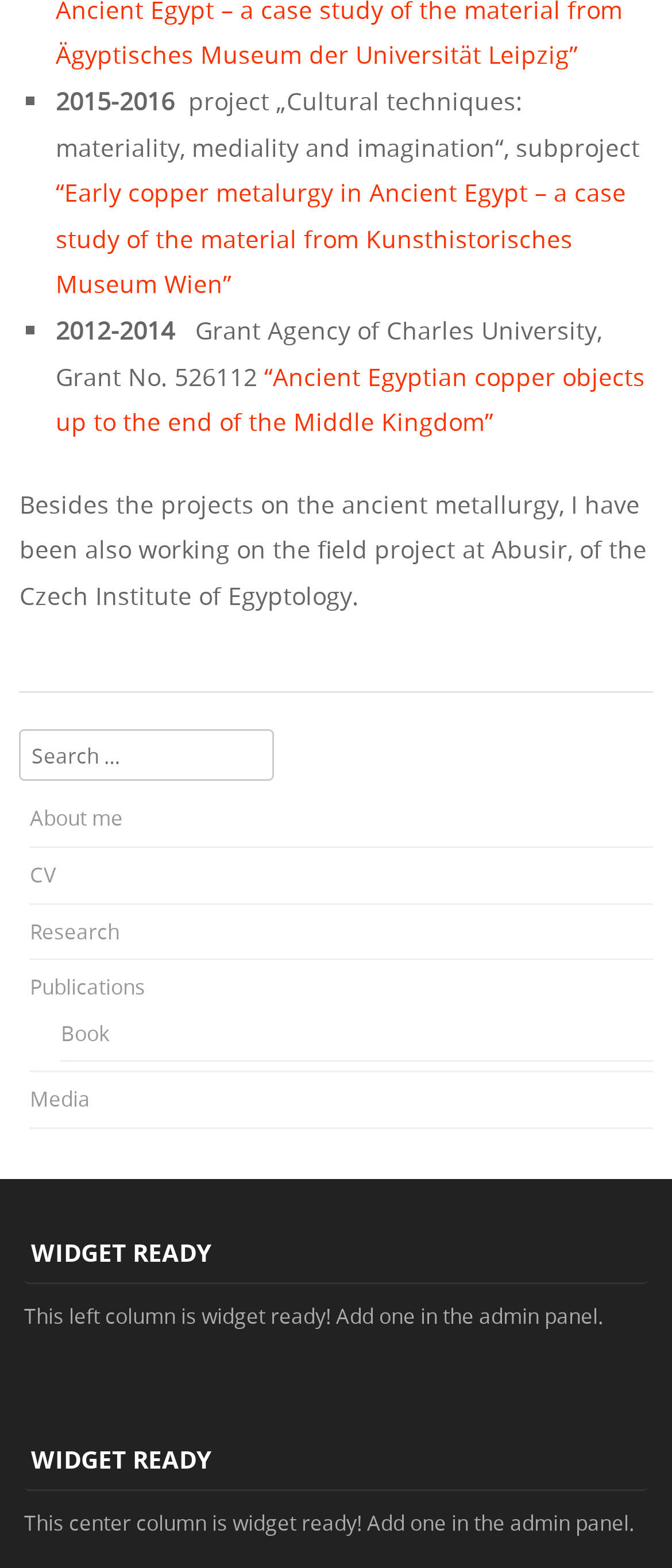Please find the bounding box coordinates of the element that must be clicked to perform the given instruction: "search". The coordinates should be four float numbers from 0 to 1, i.e., [left, top, right, bottom].

[0.029, 0.466, 0.408, 0.499]